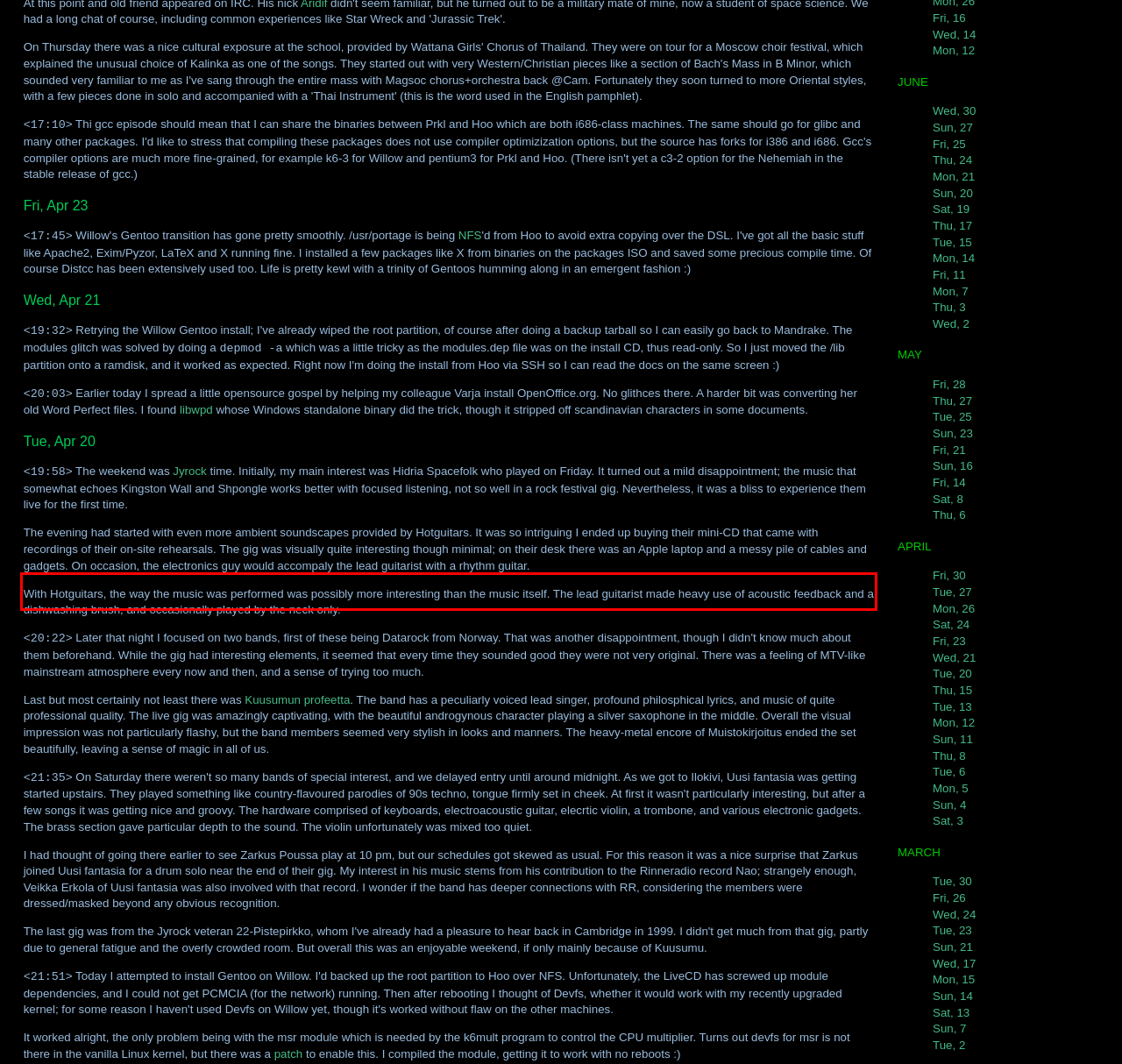Using OCR, extract the text content found within the red bounding box in the given webpage screenshot.

With Hotguitars, the way the music was performed was possibly more interesting than the music itself. The lead guitarist made heavy use of acoustic feedback and a dishwashing brush, and occasionally played by the neck only.